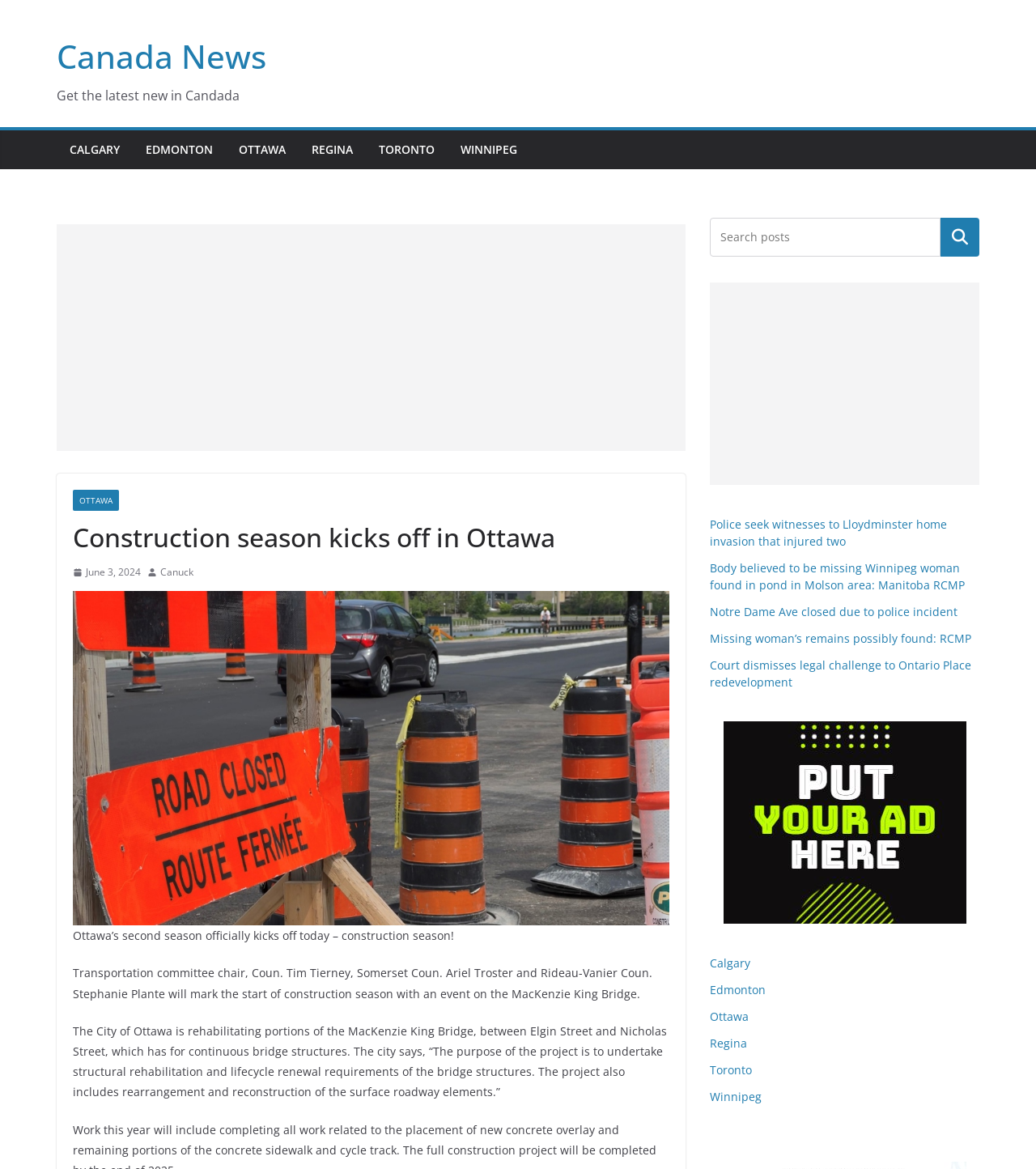Determine the coordinates of the bounding box for the clickable area needed to execute this instruction: "Click on the 'CALGARY' link".

[0.067, 0.118, 0.116, 0.138]